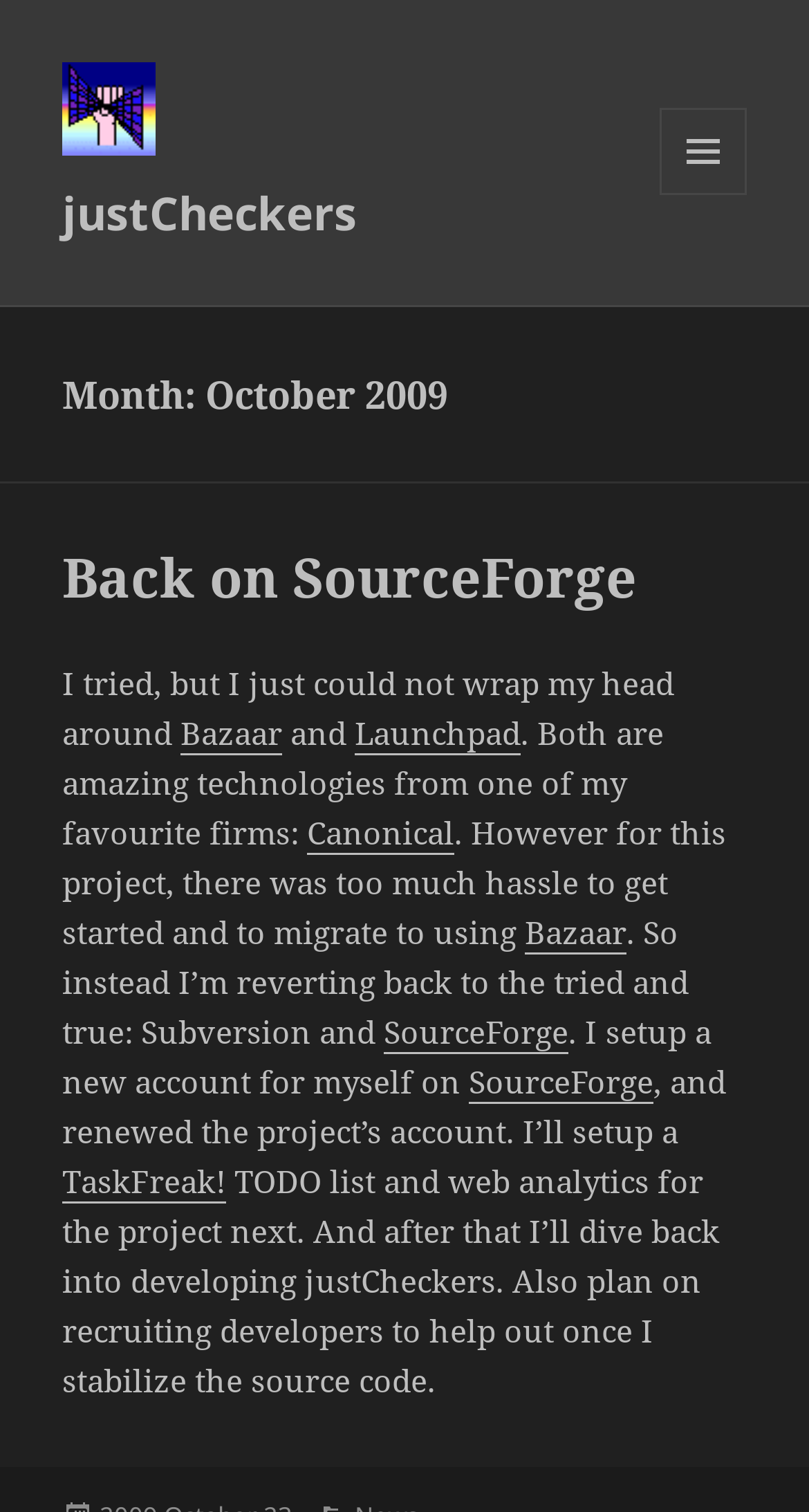Please identify the bounding box coordinates of the element I need to click to follow this instruction: "open the TaskFreak! page".

[0.077, 0.767, 0.279, 0.796]